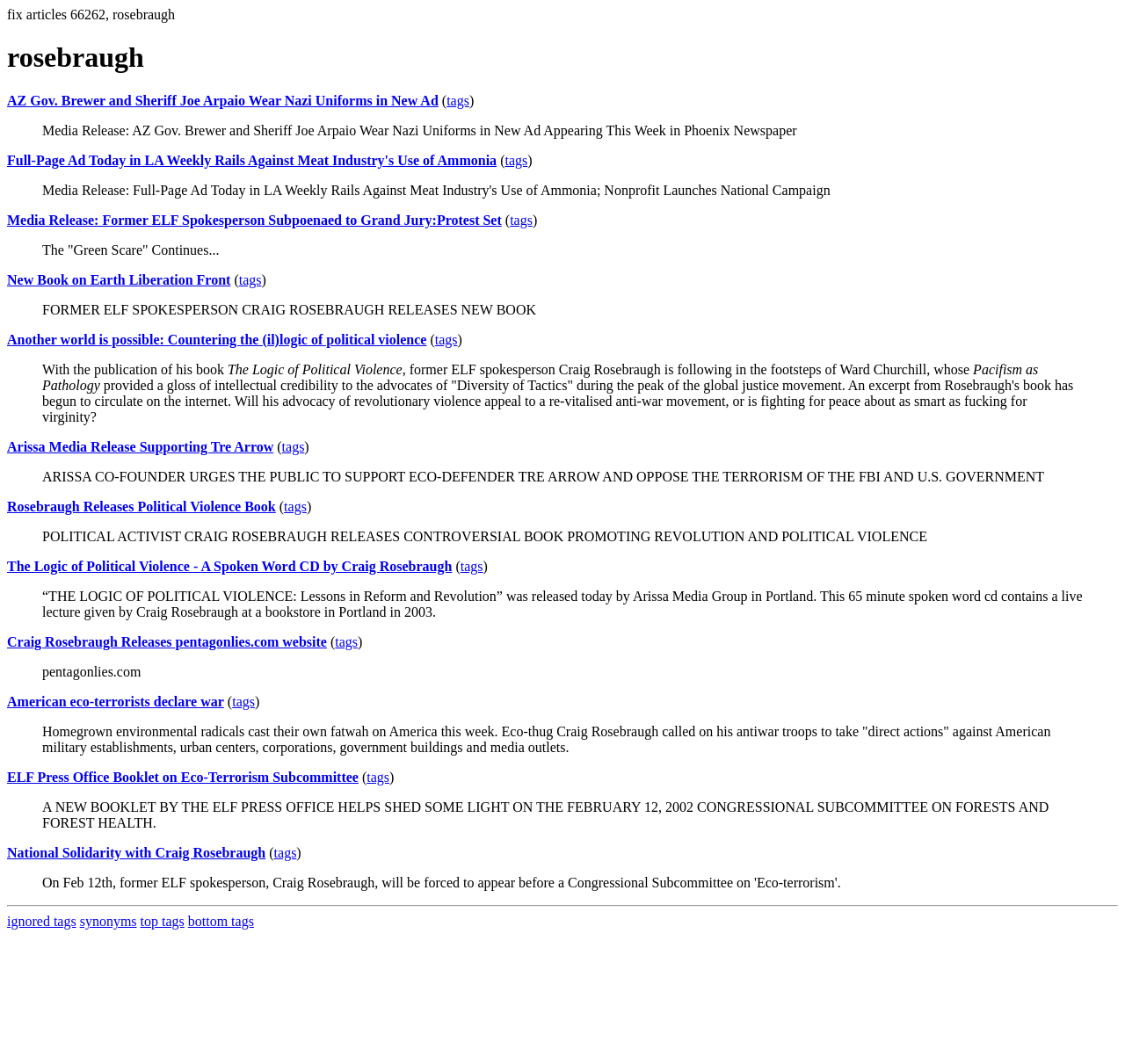Can you find the bounding box coordinates of the area I should click to execute the following instruction: "Click on the link 'AZ Gov. Brewer and Sheriff Joe Arpaio Wear Nazi Uniforms in New Ad'"?

[0.006, 0.087, 0.39, 0.101]